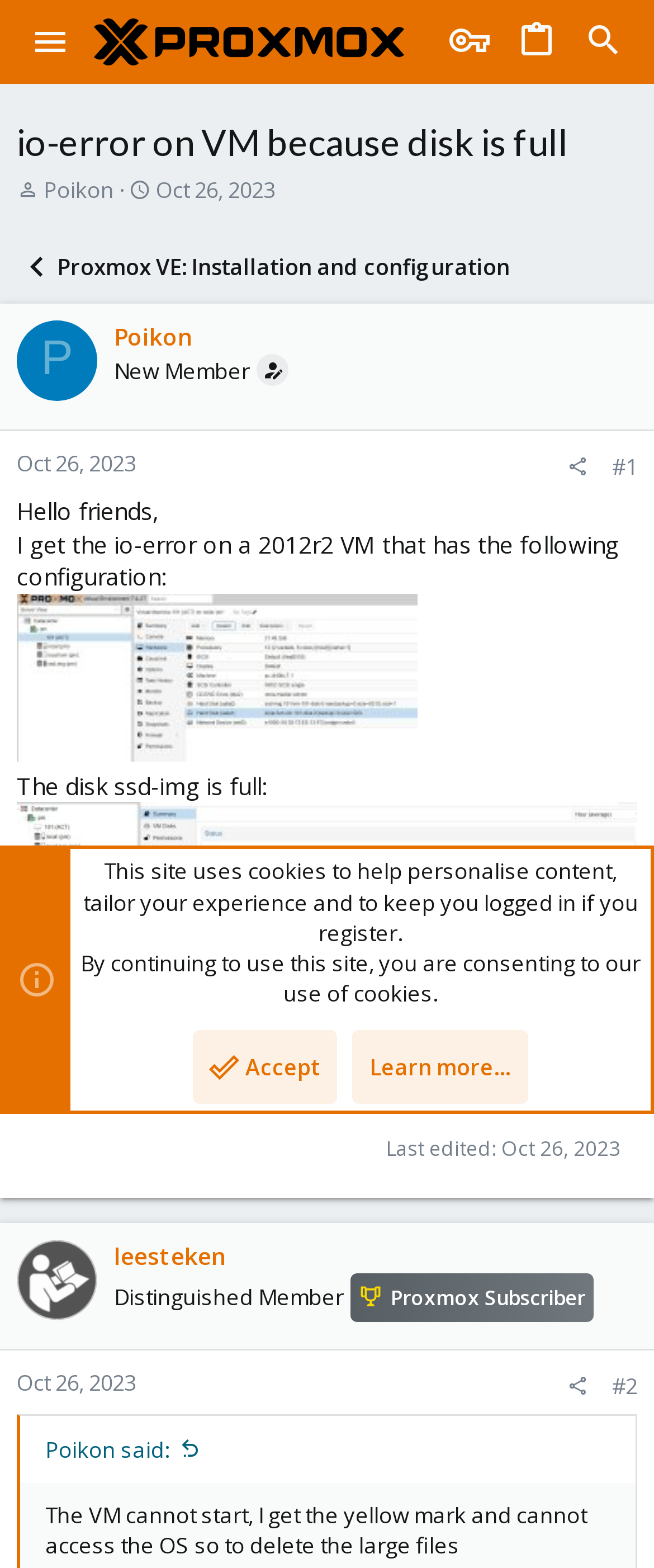Respond with a single word or phrase:
Who replied to the thread?

leesteken